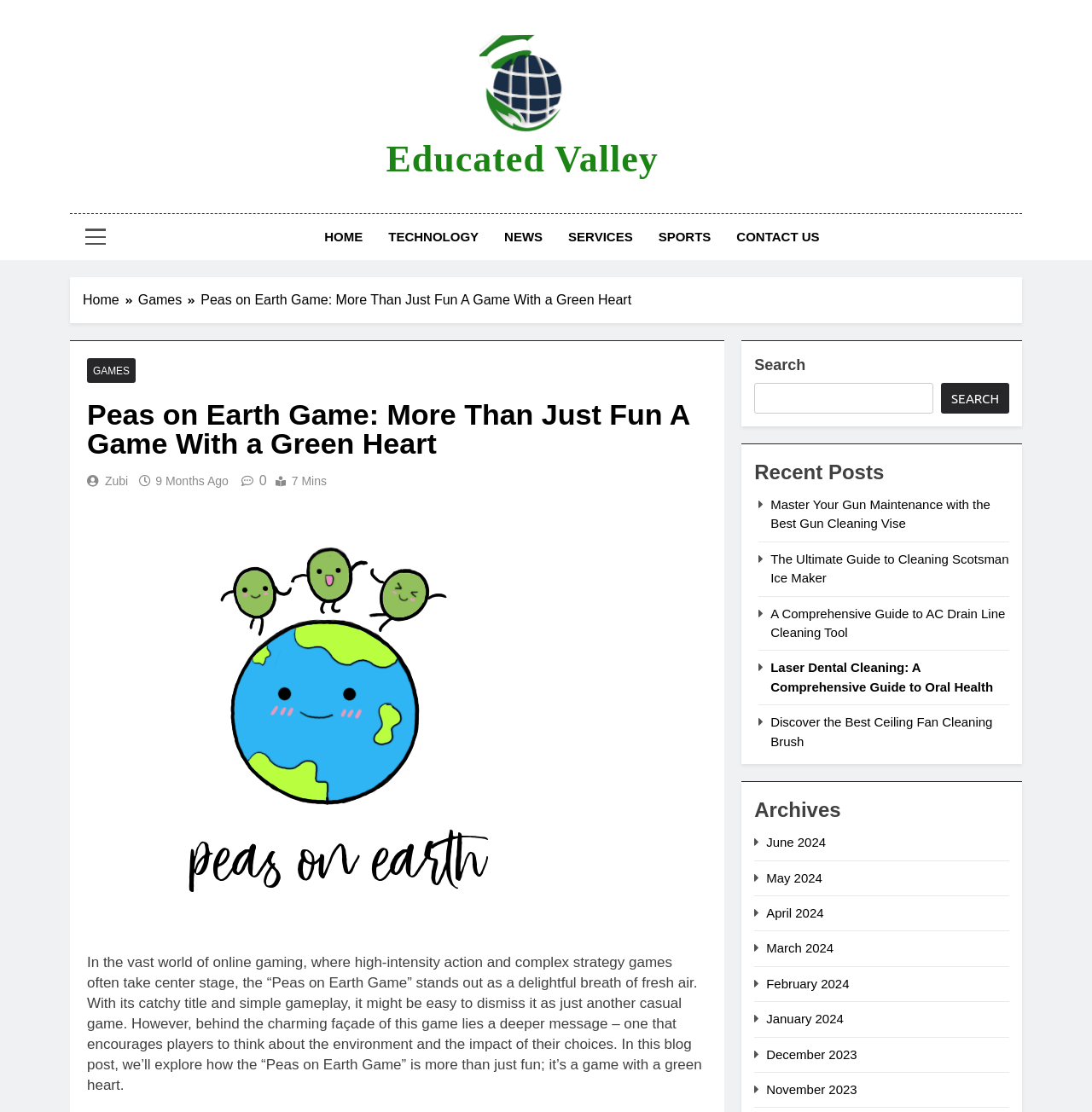What is the name of the game described on this webpage?
Look at the image and respond with a one-word or short-phrase answer.

Peas on Earth Game